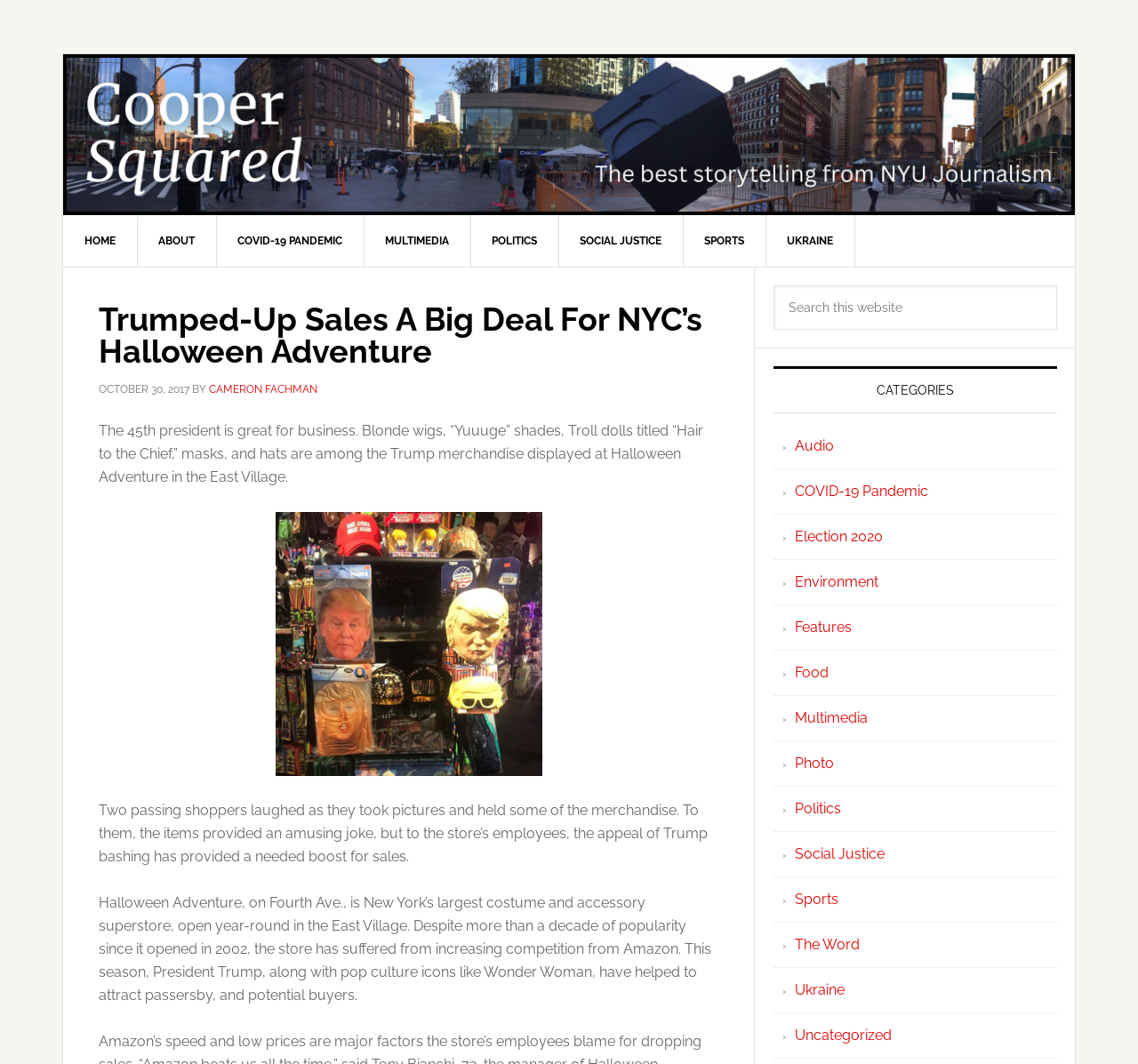Please determine the bounding box coordinates for the element with the description: "Sports".

[0.698, 0.837, 0.737, 0.853]